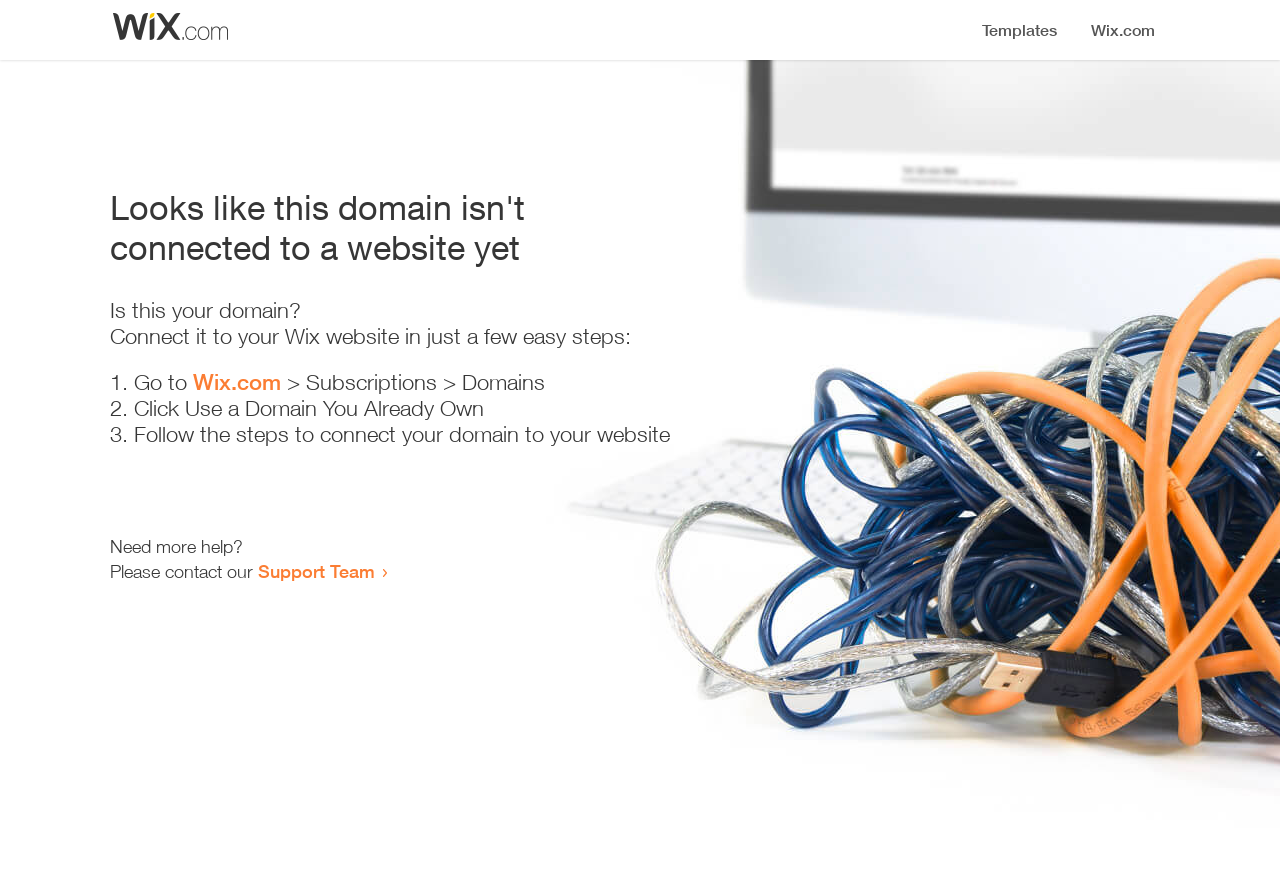Highlight the bounding box of the UI element that corresponds to this description: "Wix.com".

[0.151, 0.414, 0.22, 0.443]